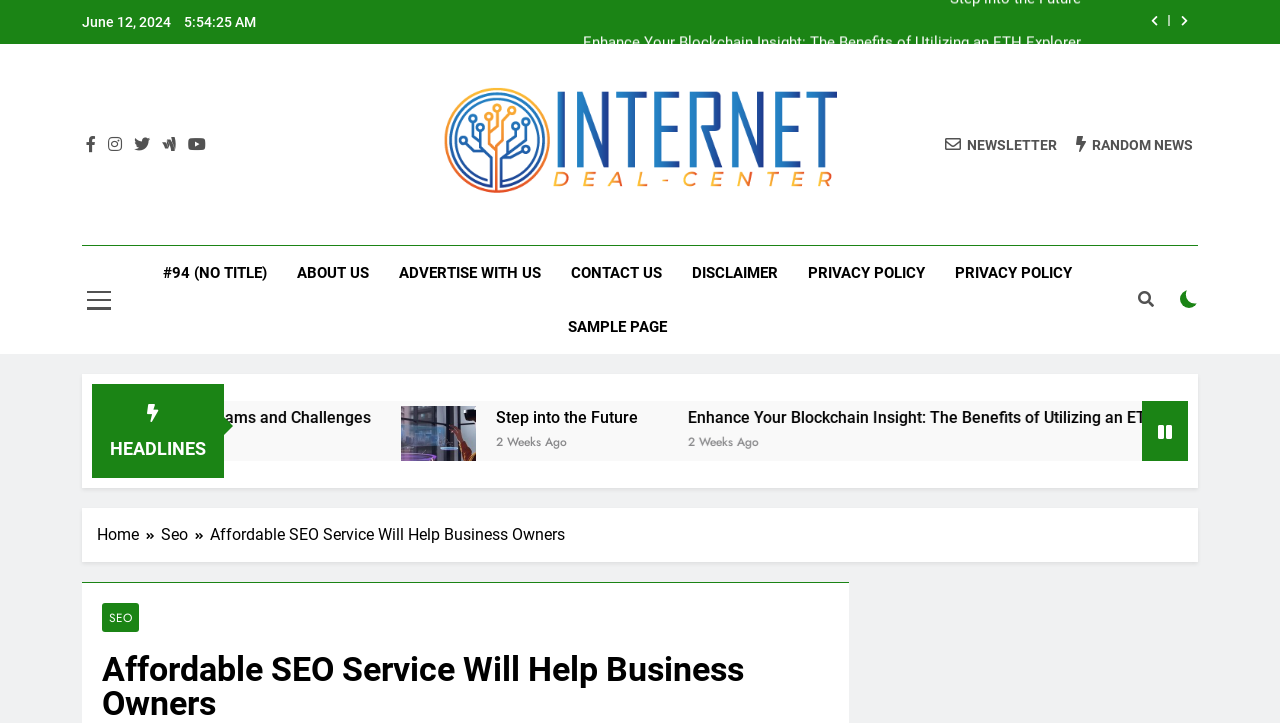Provide the bounding box coordinates of the section that needs to be clicked to accomplish the following instruction: "Click the newsletter button."

[0.738, 0.186, 0.826, 0.213]